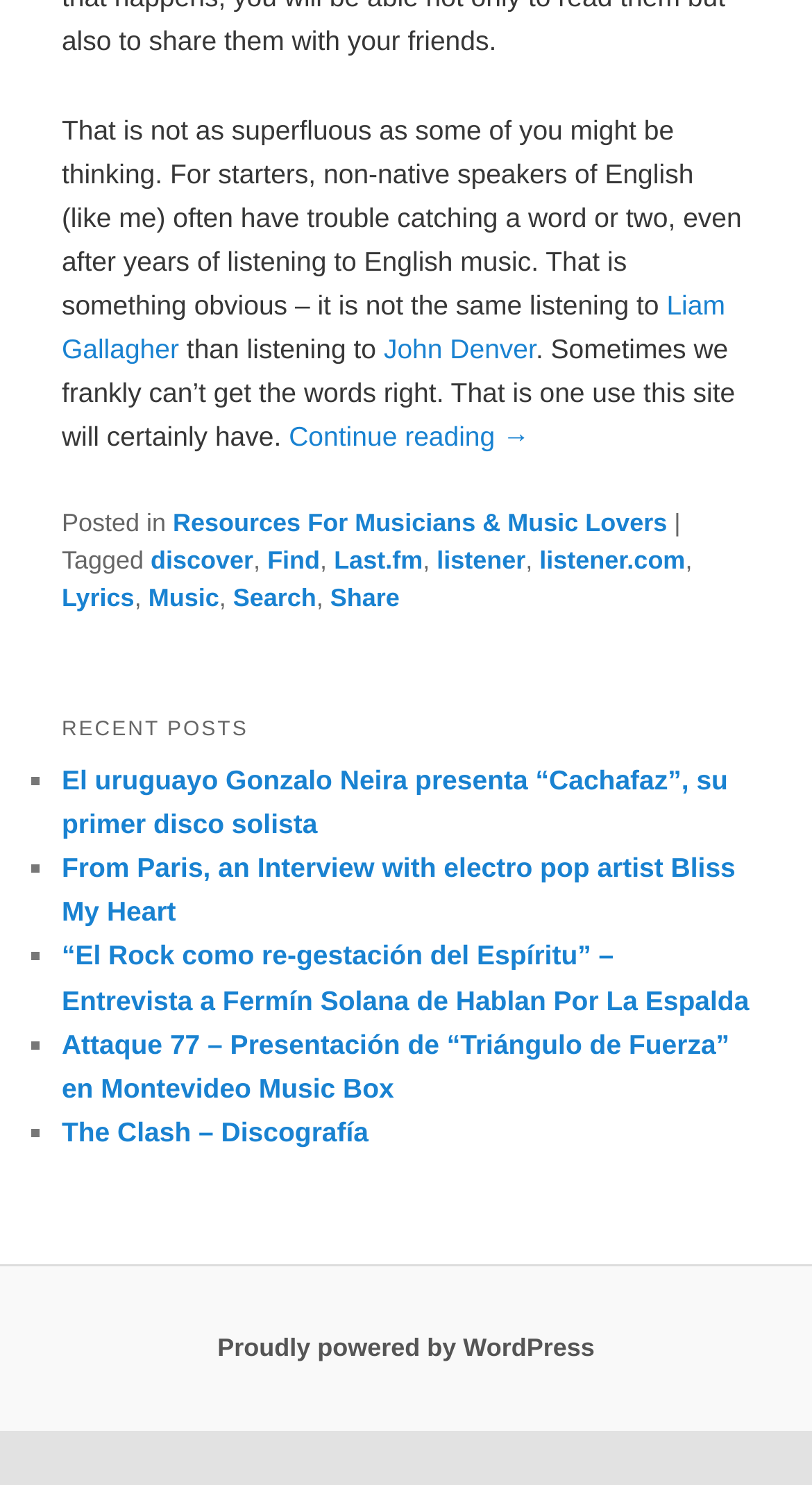Find the bounding box coordinates of the element to click in order to complete the given instruction: "Click on the link to Continue reading."

[0.356, 0.284, 0.652, 0.305]